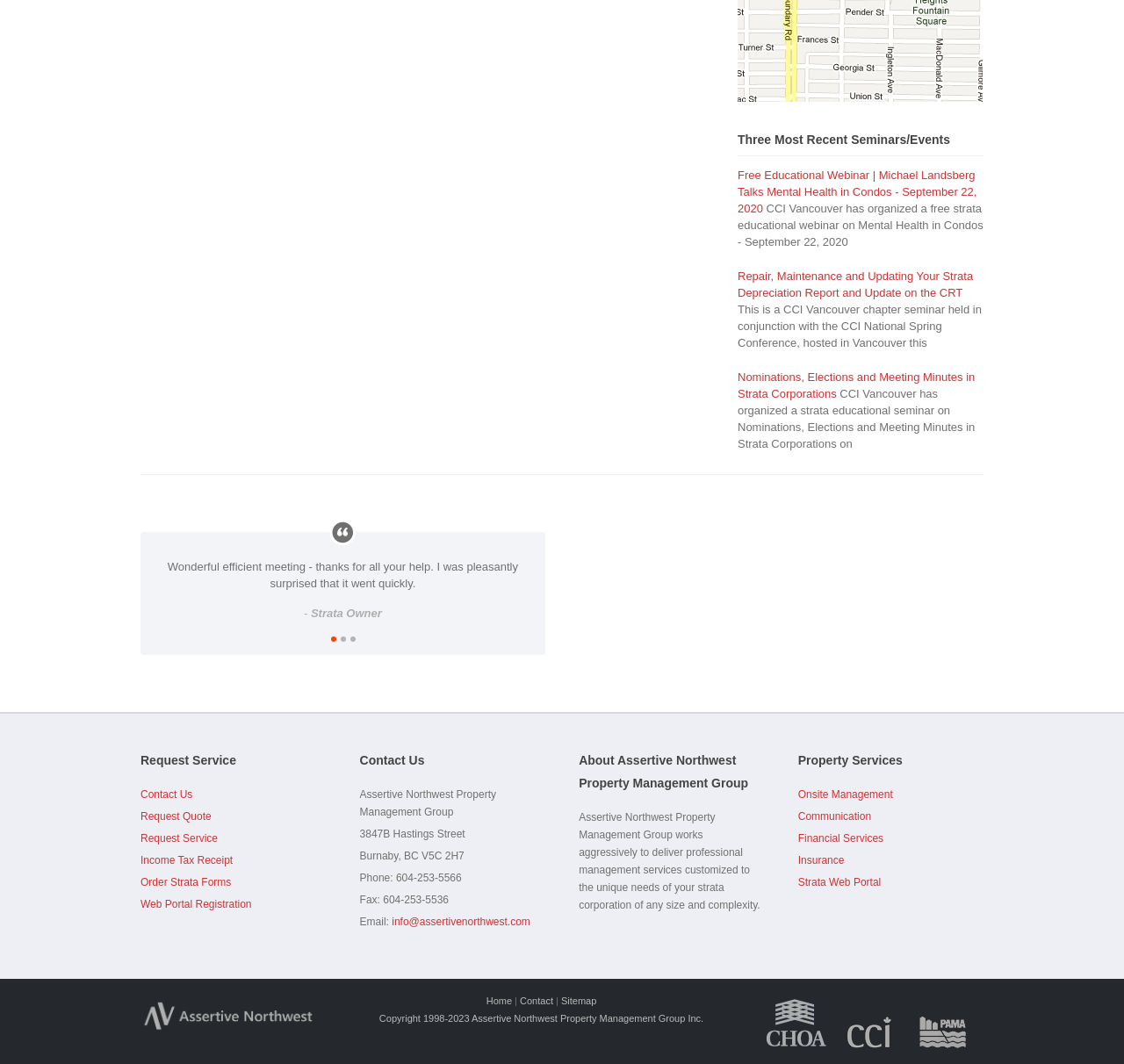How many links are there in the 'Request Service' section?
Answer the question using a single word or phrase, according to the image.

4